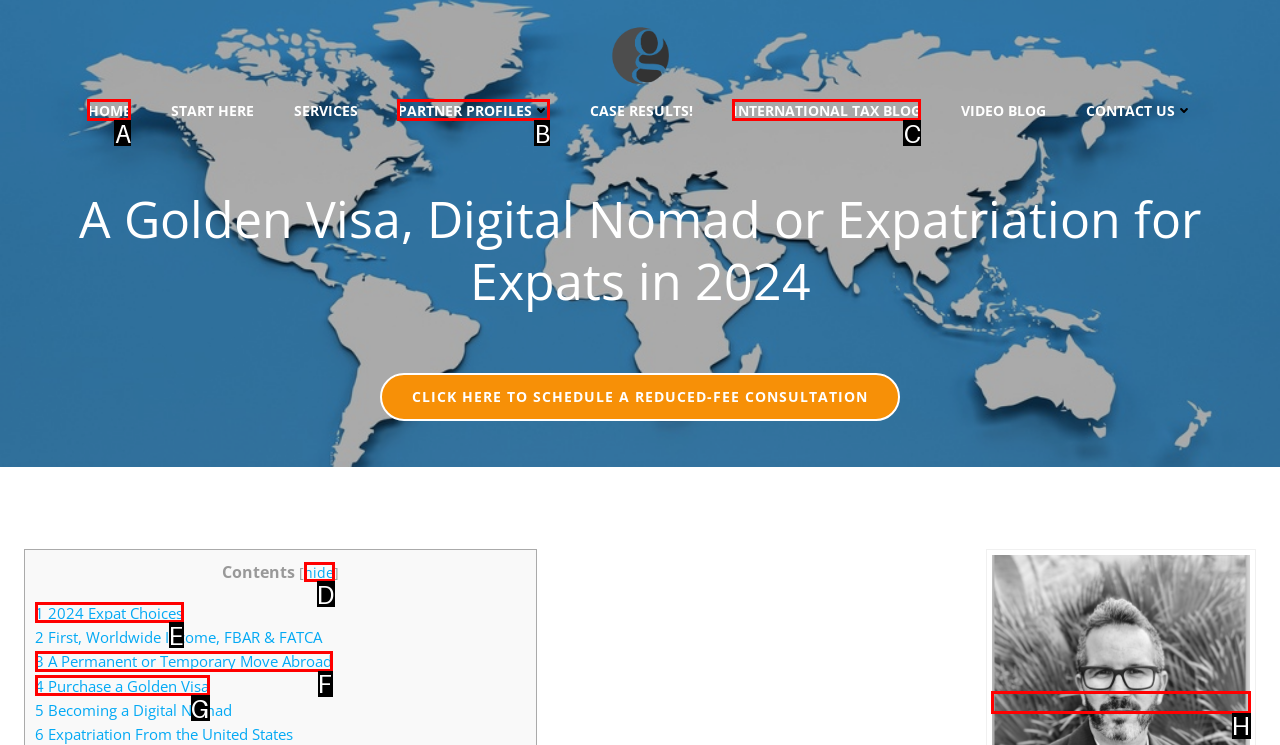Determine which HTML element best fits the description: International Tax Blog
Answer directly with the letter of the matching option from the available choices.

C